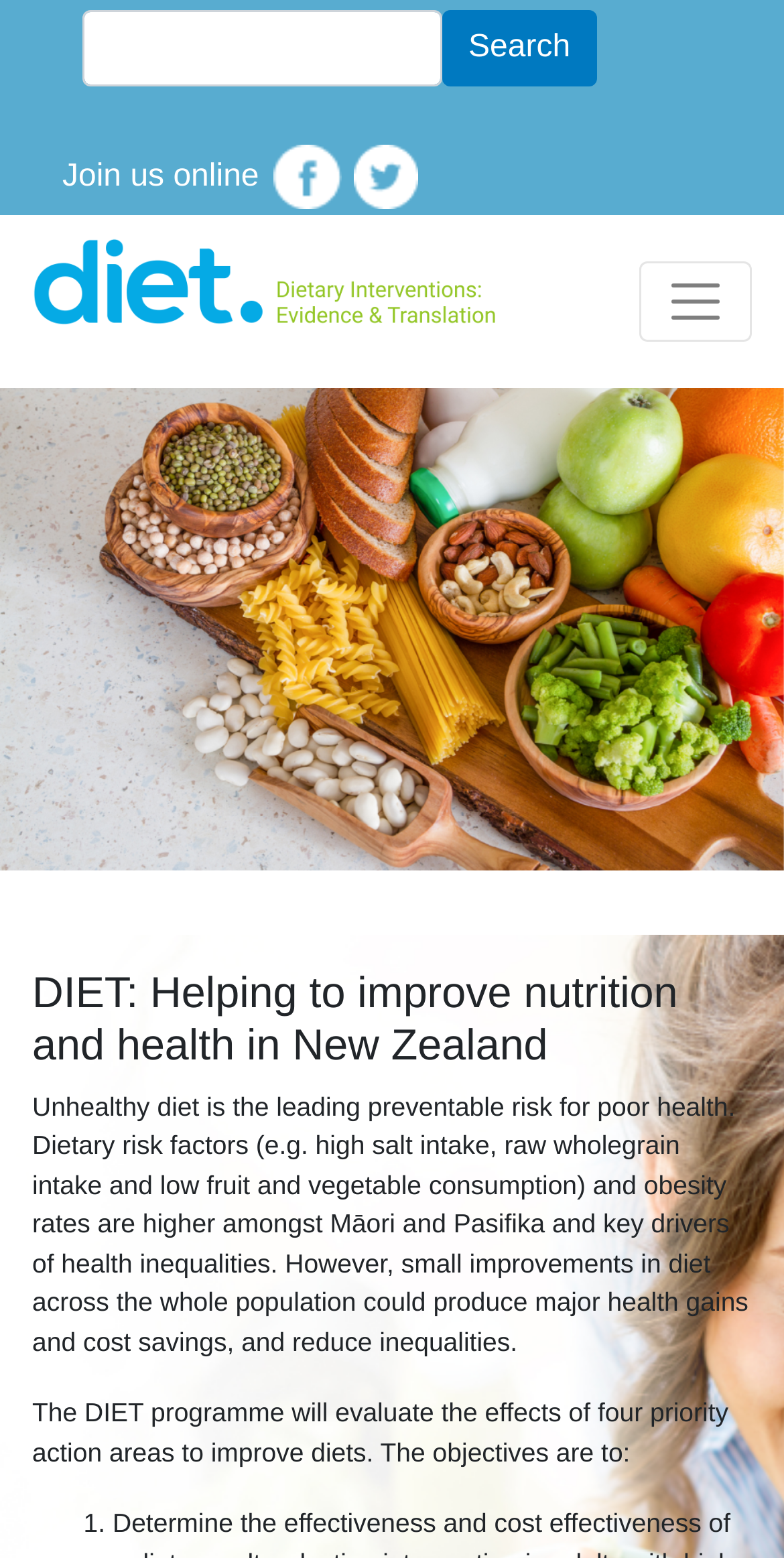What is the logo of the website?
Please provide a detailed and thorough answer to the question.

The logo of the website is the 'DIET Logo' image, which is located at [0.041, 0.149, 0.649, 0.218] and is a prominent element on the webpage.